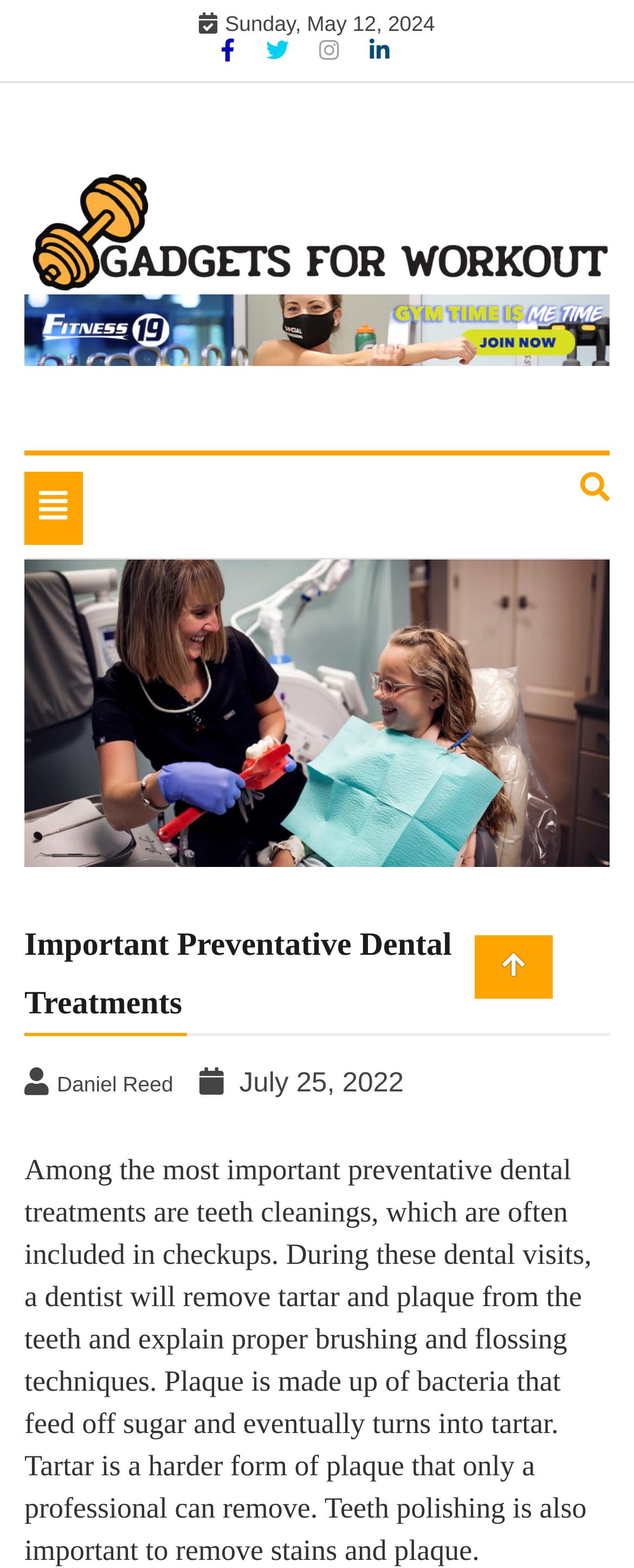Identify the bounding box coordinates of the specific part of the webpage to click to complete this instruction: "Read the article about Important Preventative Dental Treatments".

[0.038, 0.357, 0.962, 0.553]